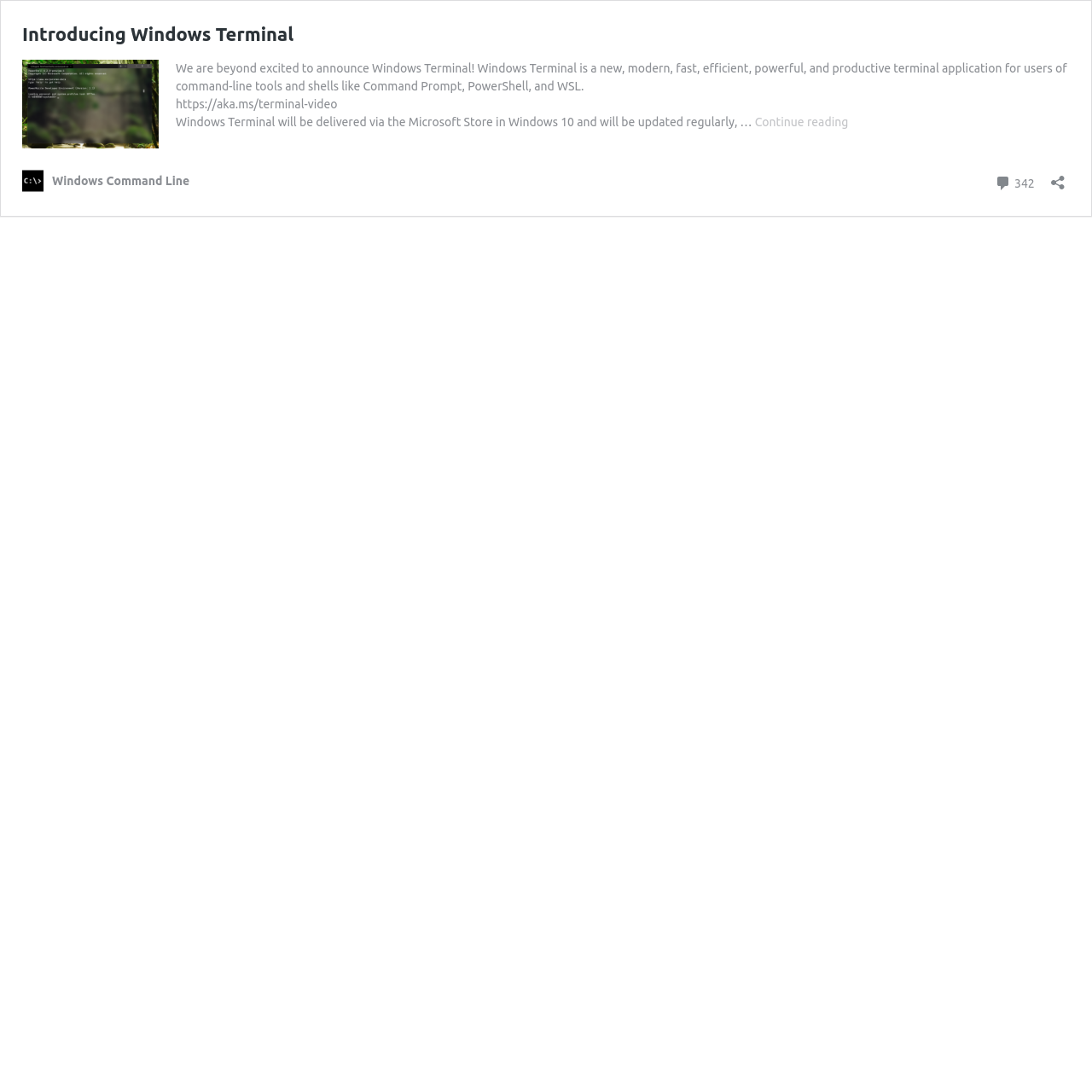How many comments are there on this page?
Give a detailed explanation using the information visible in the image.

The link '342 Comments' is present in the LayoutTable, indicating that there are 342 comments on this page.